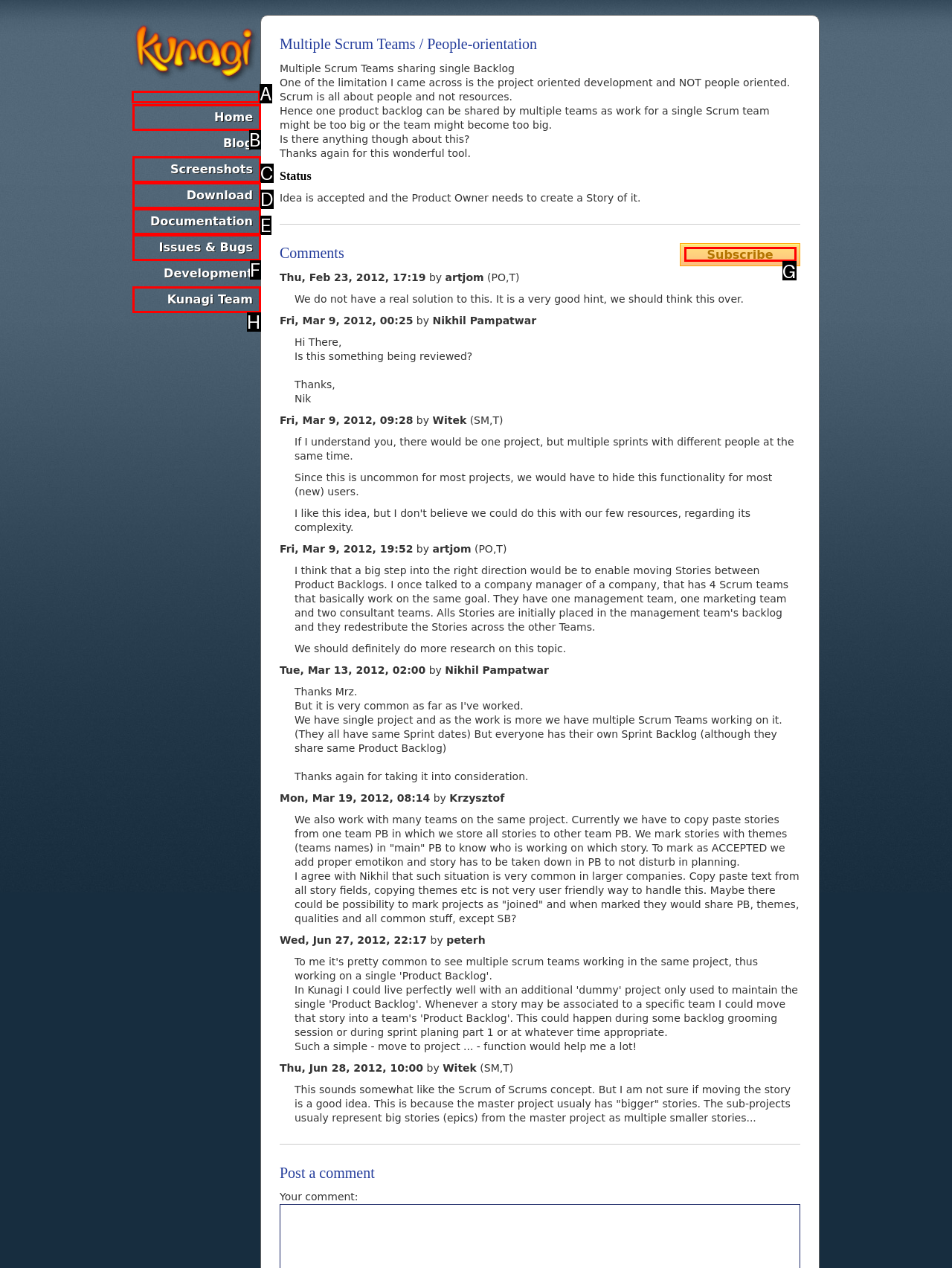Choose the HTML element that needs to be clicked for the given task: Click on the 'kunagi' link Respond by giving the letter of the chosen option.

A